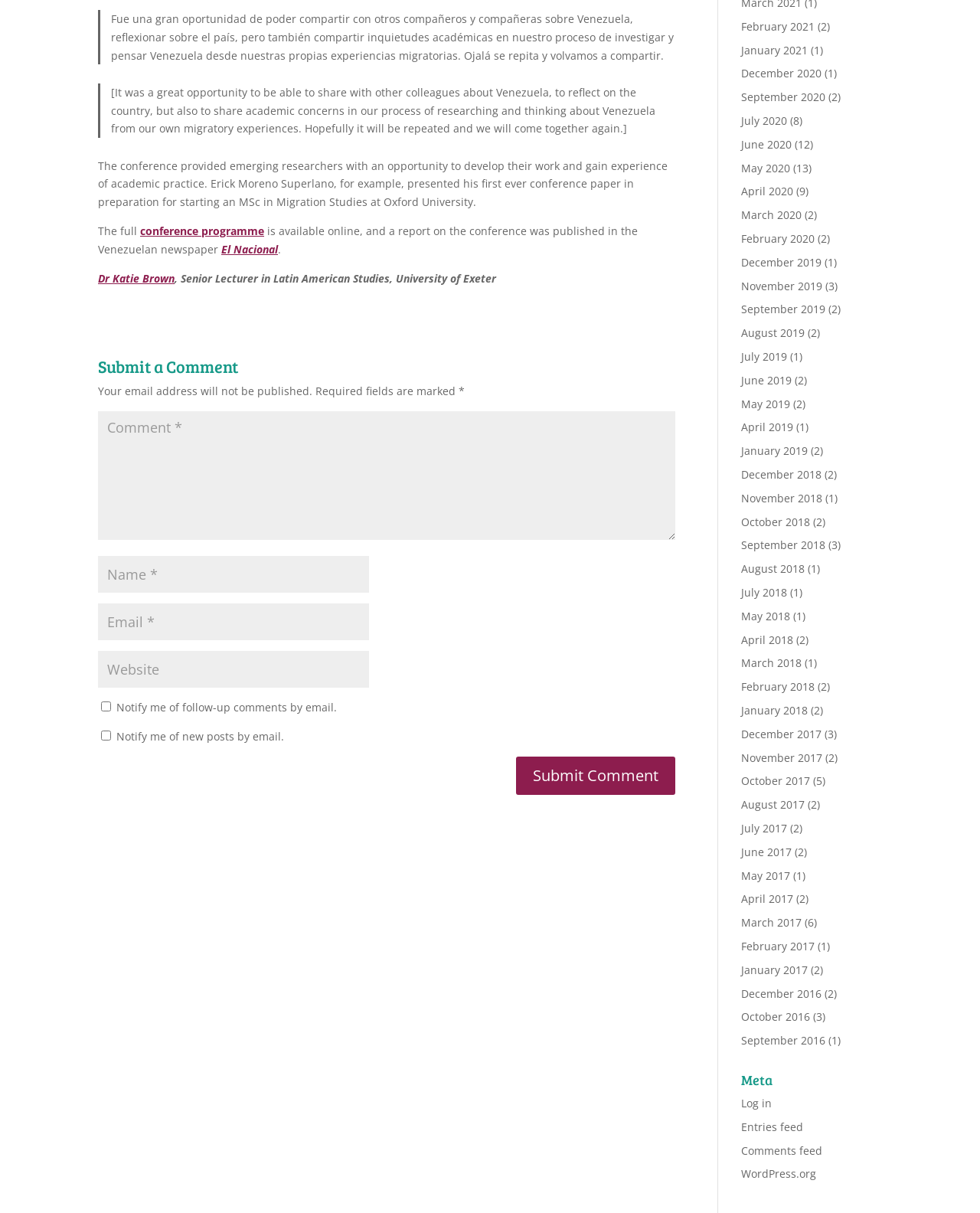Using the given element description, provide the bounding box coordinates (top-left x, top-left y, bottom-right x, bottom-right y) for the corresponding UI element in the screenshot: No-Brainer Fundraisers

None